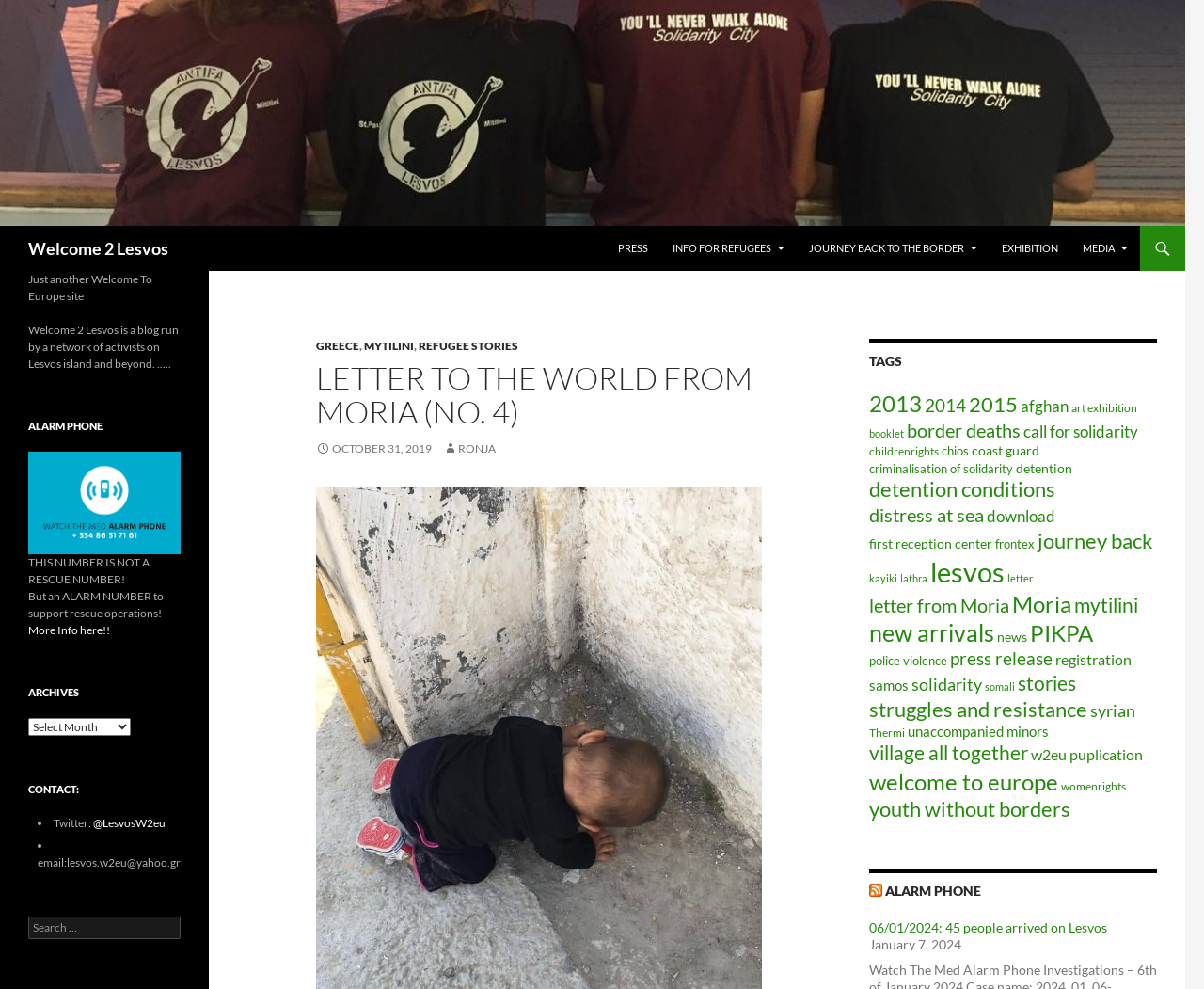Please find the main title text of this webpage.

Welcome 2 Lesvos